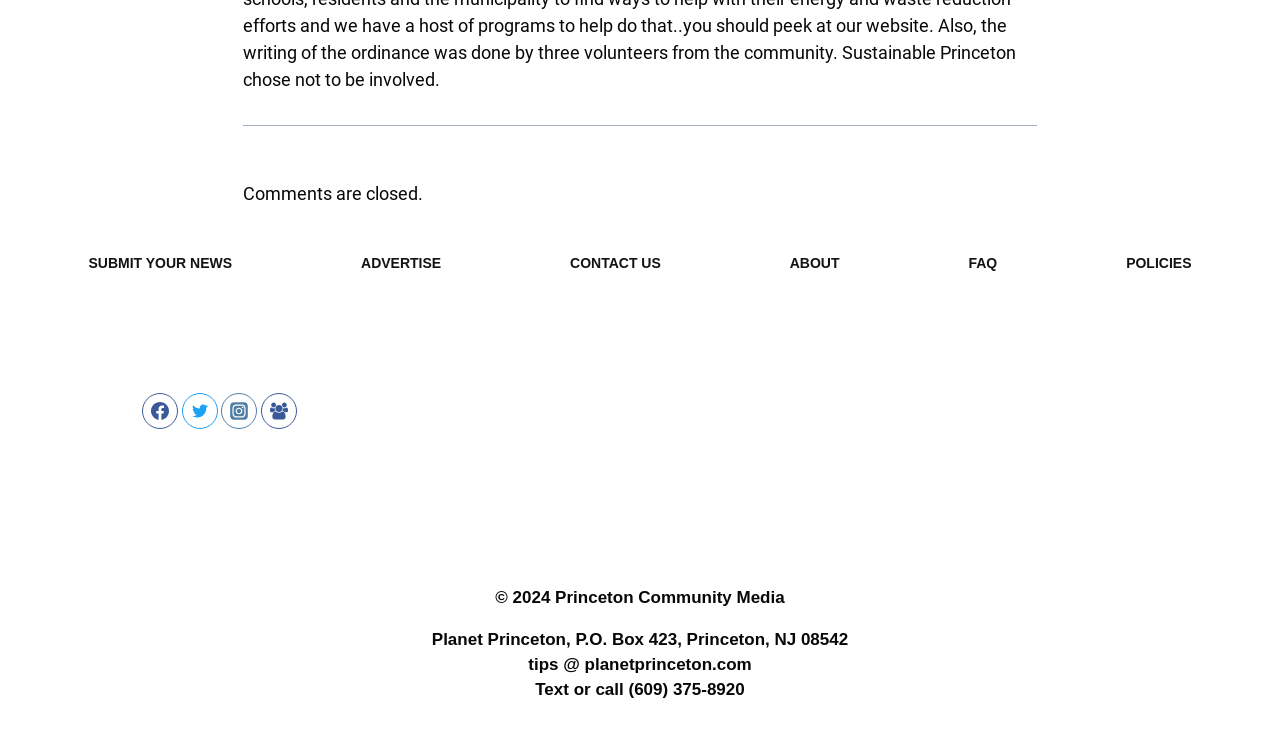Please determine the bounding box coordinates of the element's region to click in order to carry out the following instruction: "Go to Twitter". The coordinates should be four float numbers between 0 and 1, i.e., [left, top, right, bottom].

[0.142, 0.525, 0.17, 0.573]